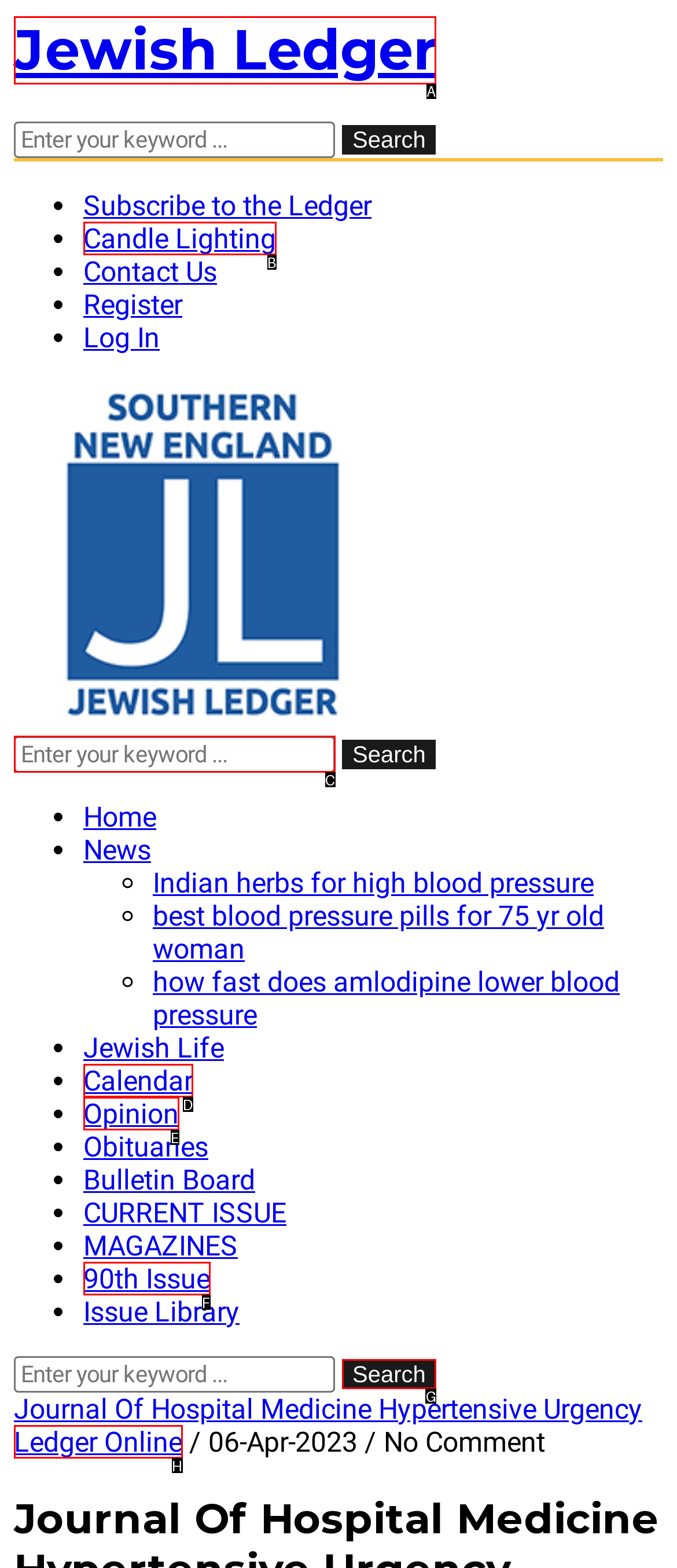Identify the UI element described as: Opinion
Answer with the option's letter directly.

E